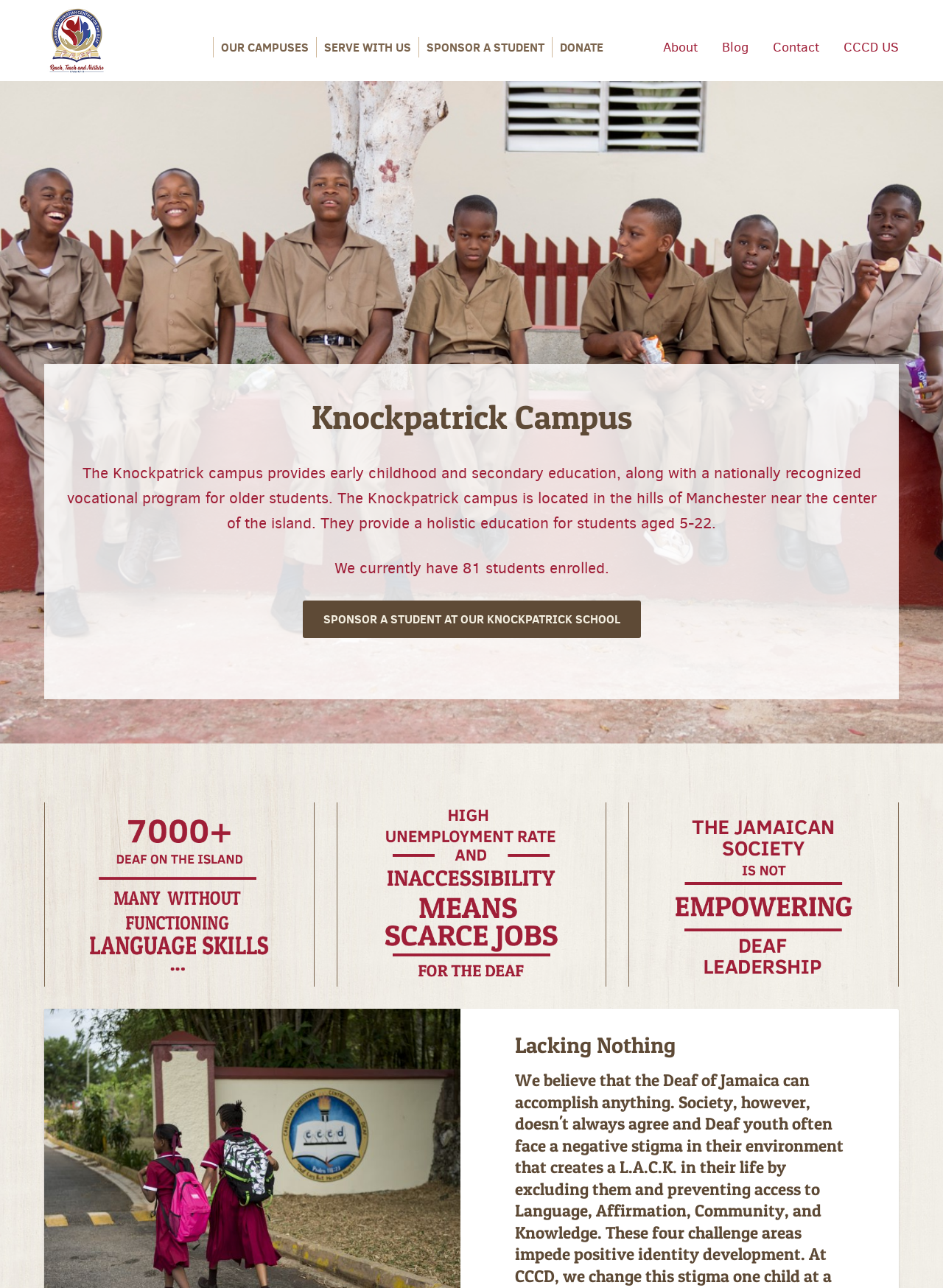Please identify the bounding box coordinates of where to click in order to follow the instruction: "Visit 'OUR CAMPUSES'".

[0.227, 0.029, 0.335, 0.045]